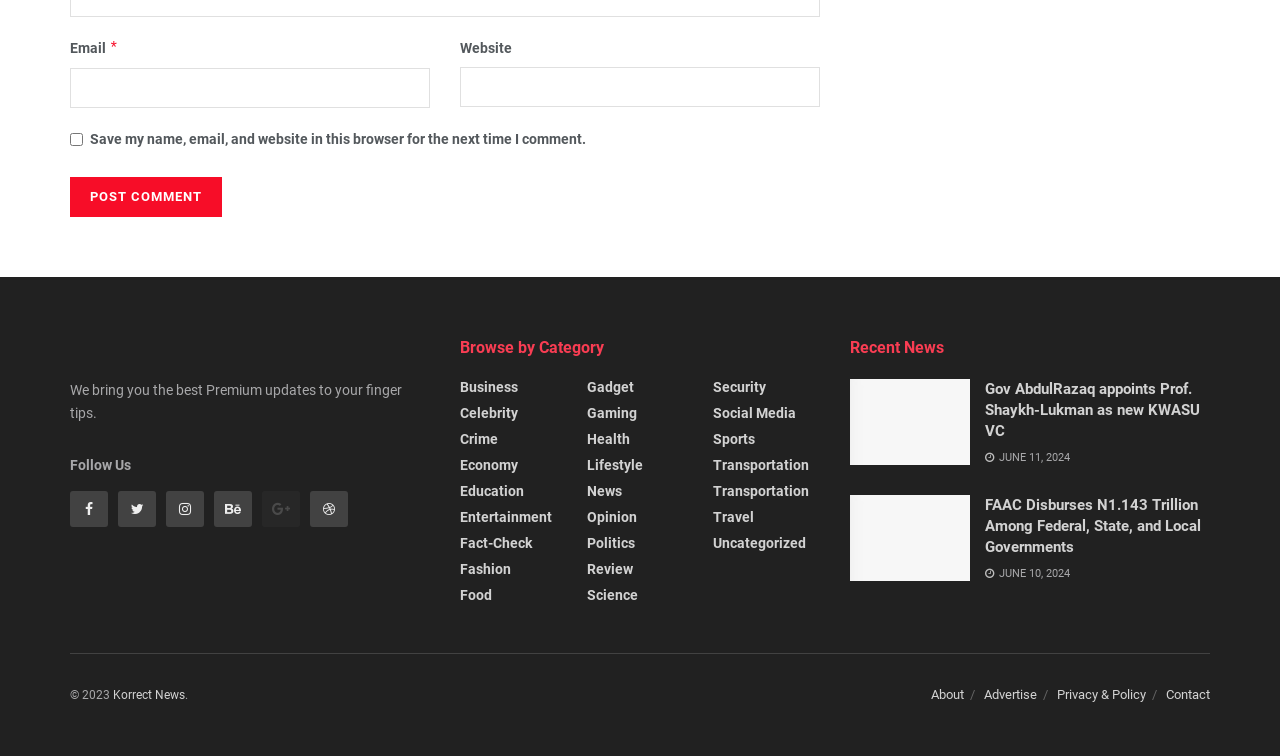Determine the bounding box coordinates for the clickable element to execute this instruction: "Read the recent news 'Gov AbdulRazaq appoints Prof. Shaykh-Lukman as new KWASU VC'". Provide the coordinates as four float numbers between 0 and 1, i.e., [left, top, right, bottom].

[0.664, 0.502, 0.758, 0.615]